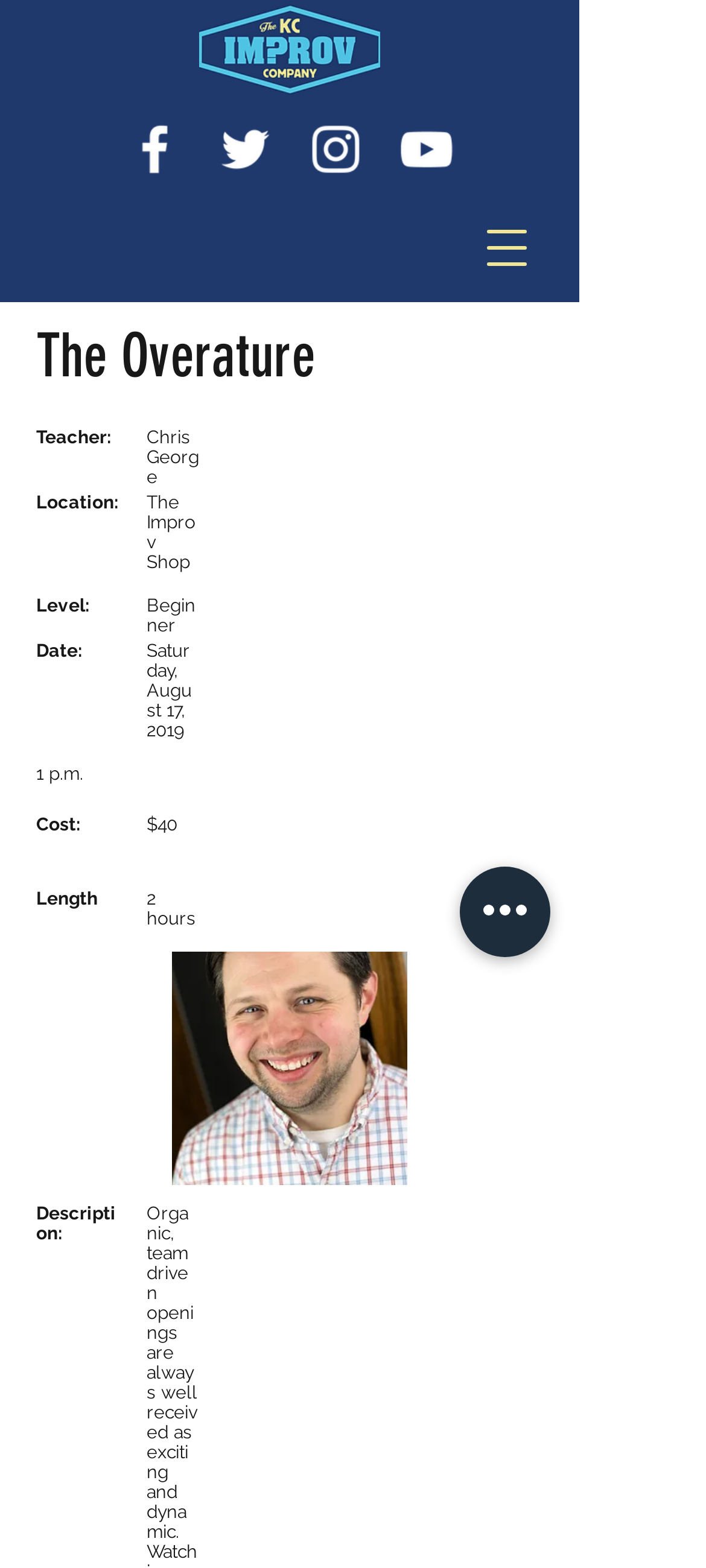Offer a meticulous description of the webpage's structure and content.

The webpage is about "The Overature" and appears to be a event or class description page. At the top right corner, there is a button to open a navigation menu. Below it, there is a social bar with four links to Facebook, Twitter, Instagram, and YouTube, each accompanied by its respective icon.

On the left side, there is a heading "The Overature" followed by a section with details about the event. This section includes information about the teacher, Chris George, the location, The Improv Shop, the level, Beginner, and the date, Saturday, August 17, 2019. Additionally, it provides the time, 1 p.m., the cost, $40, and the length, 2 hours.

To the right of this section, there is a large image of Chris George, likely a headshot. At the bottom left, there is a description section, but the actual description text is not provided. On the right side, near the bottom, there is a button for quick actions.

Overall, the webpage appears to be a simple and organized event description page with essential details and a prominent image of the teacher.